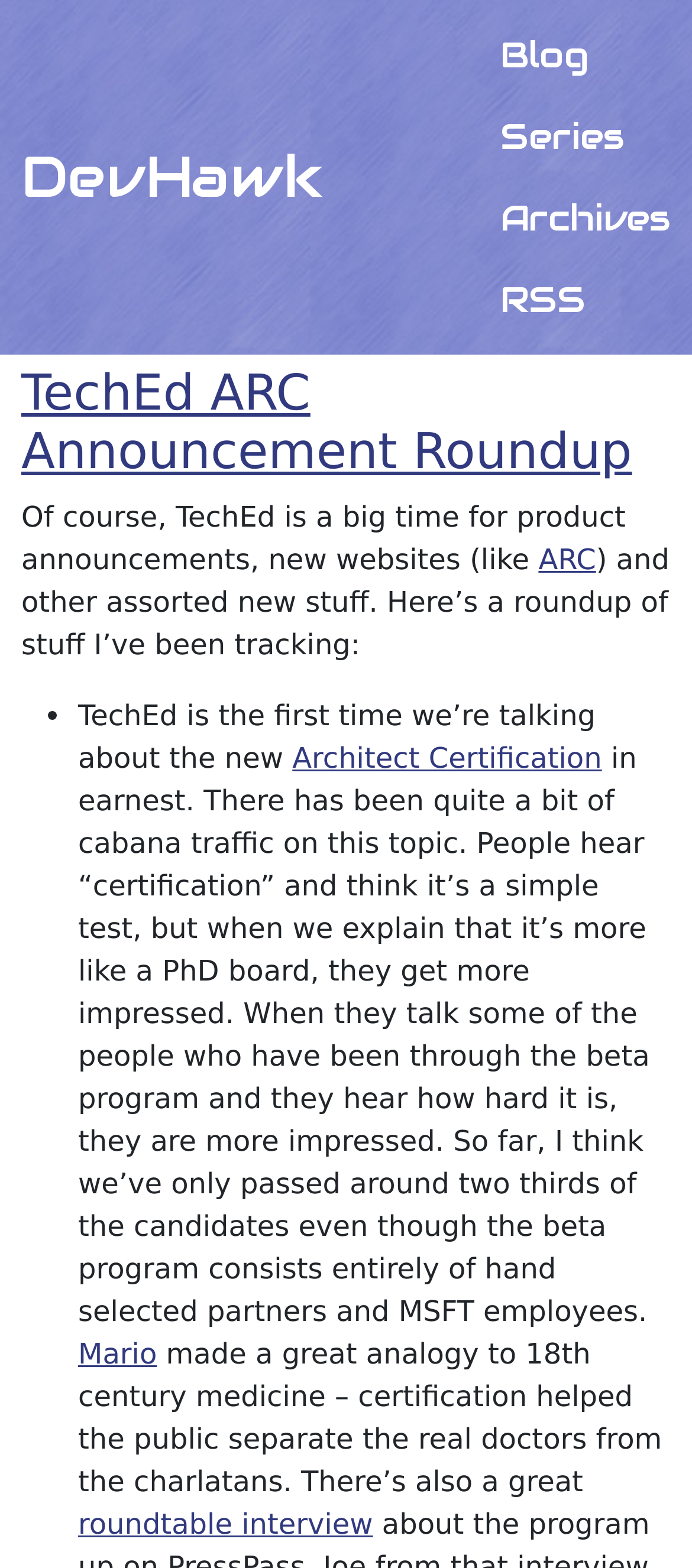Please identify the bounding box coordinates of the element I should click to complete this instruction: 'go to DevHawk'. The coordinates should be given as four float numbers between 0 and 1, like this: [left, top, right, bottom].

[0.031, 0.08, 0.467, 0.146]